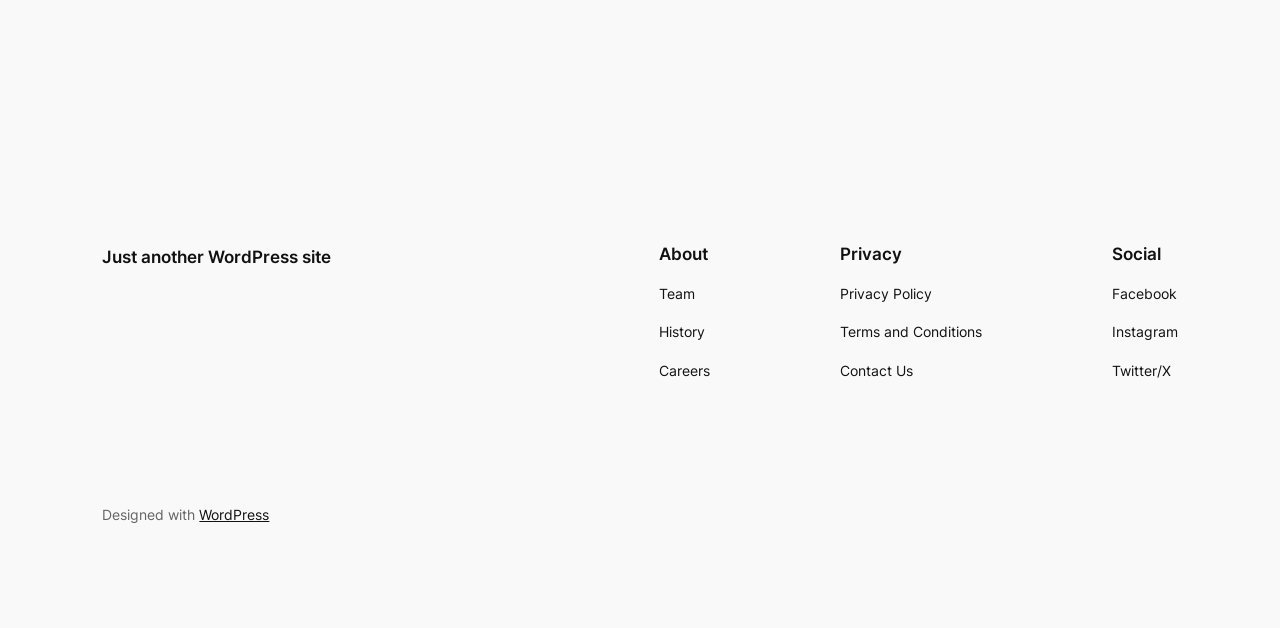Find the bounding box coordinates of the area that needs to be clicked in order to achieve the following instruction: "view Team page". The coordinates should be specified as four float numbers between 0 and 1, i.e., [left, top, right, bottom].

[0.515, 0.451, 0.543, 0.486]